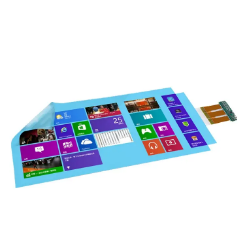Describe thoroughly the contents of the image.

The image features a sleek, flexible touch screen display, showcasing a vibrant graphical user interface. This innovative component appears to be designed for integration into touch kiosks or similar devices, featuring colorful tiles reminiscent of a Windows-style interface, indicating various applications and functionalities. The touch screen is laid out on a blue background, emphasizing its modern aesthetics. A connector can be seen on the right, suggesting it is ready for functionality in a tech setup. This display exemplifies advanced touchscreen technology, suitable for interactive applications in environments such as malls, banks, or other customer-facing installations.